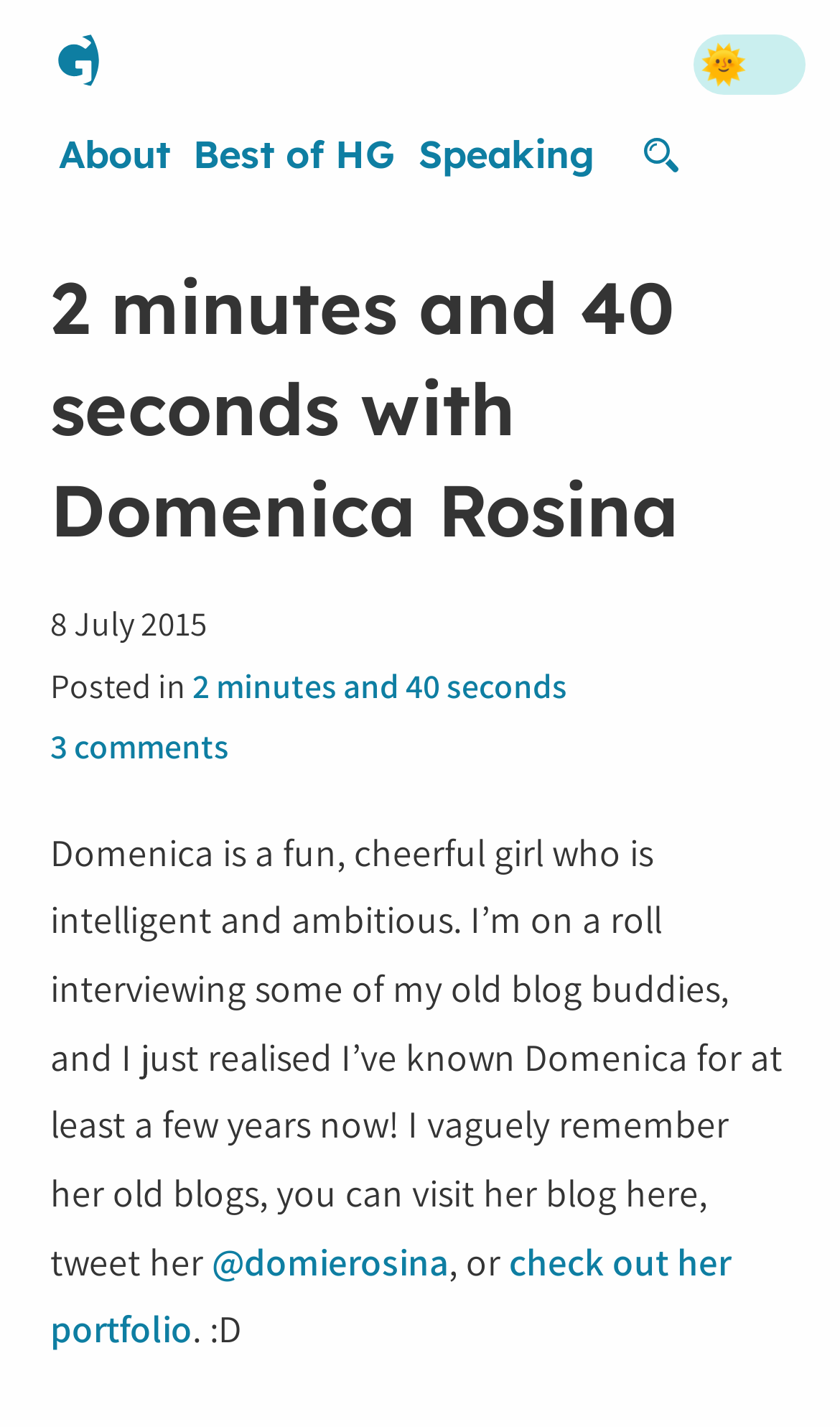Locate the bounding box coordinates of the clickable region to complete the following instruction: "View comments."

[0.06, 0.508, 0.273, 0.54]